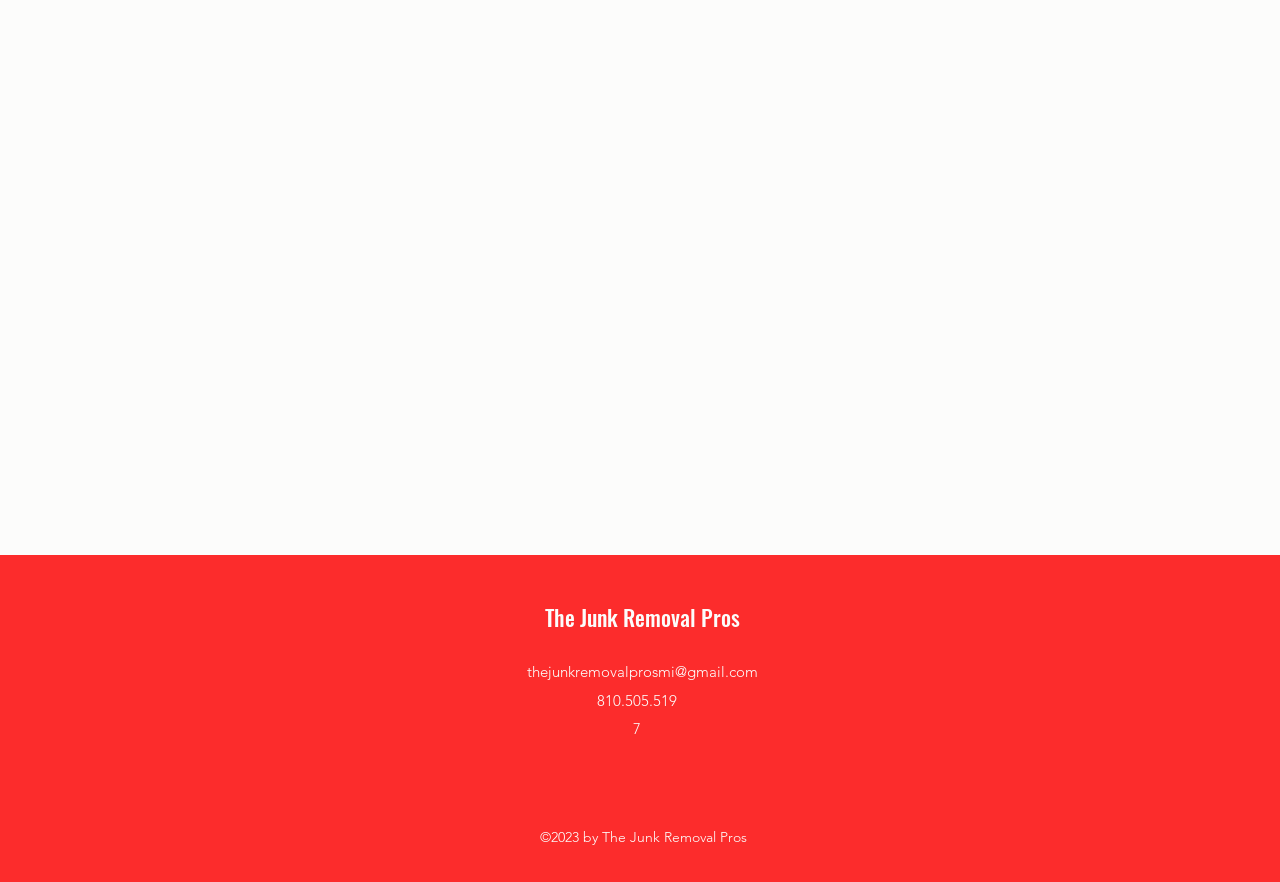What is the contact email?
Carefully analyze the image and provide a detailed answer to the question.

The contact email can be found in the link element with the text 'thejunkremovalprosmi@gmail.com' which is a child of the root element.